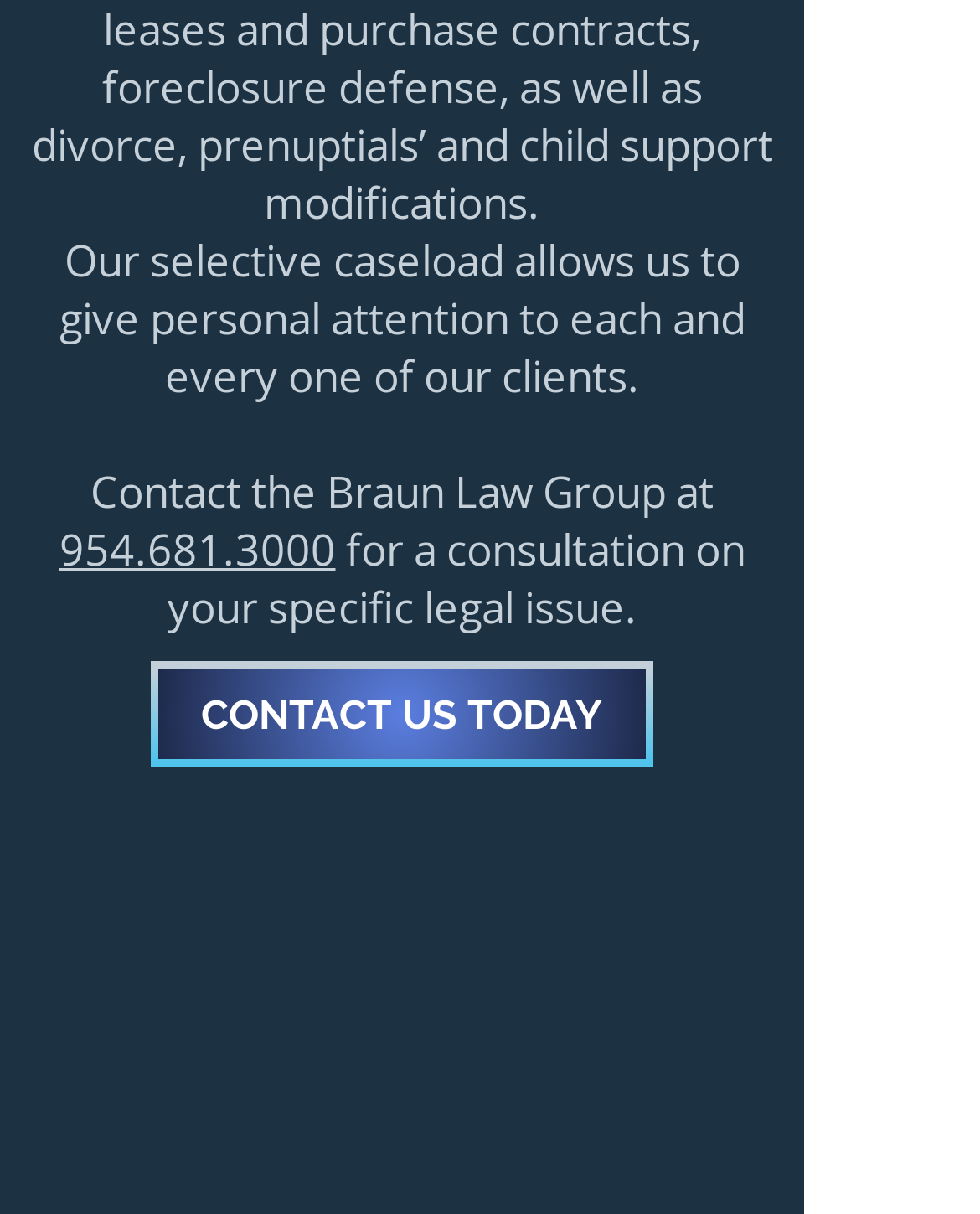What is the position of the Social Bar on the webpage?
Provide a fully detailed and comprehensive answer to the question.

I compared the y1 and y2 coordinates of the Social Bar element with other elements and found that it has a higher y1 value, which means it is positioned at the bottom of the webpage.